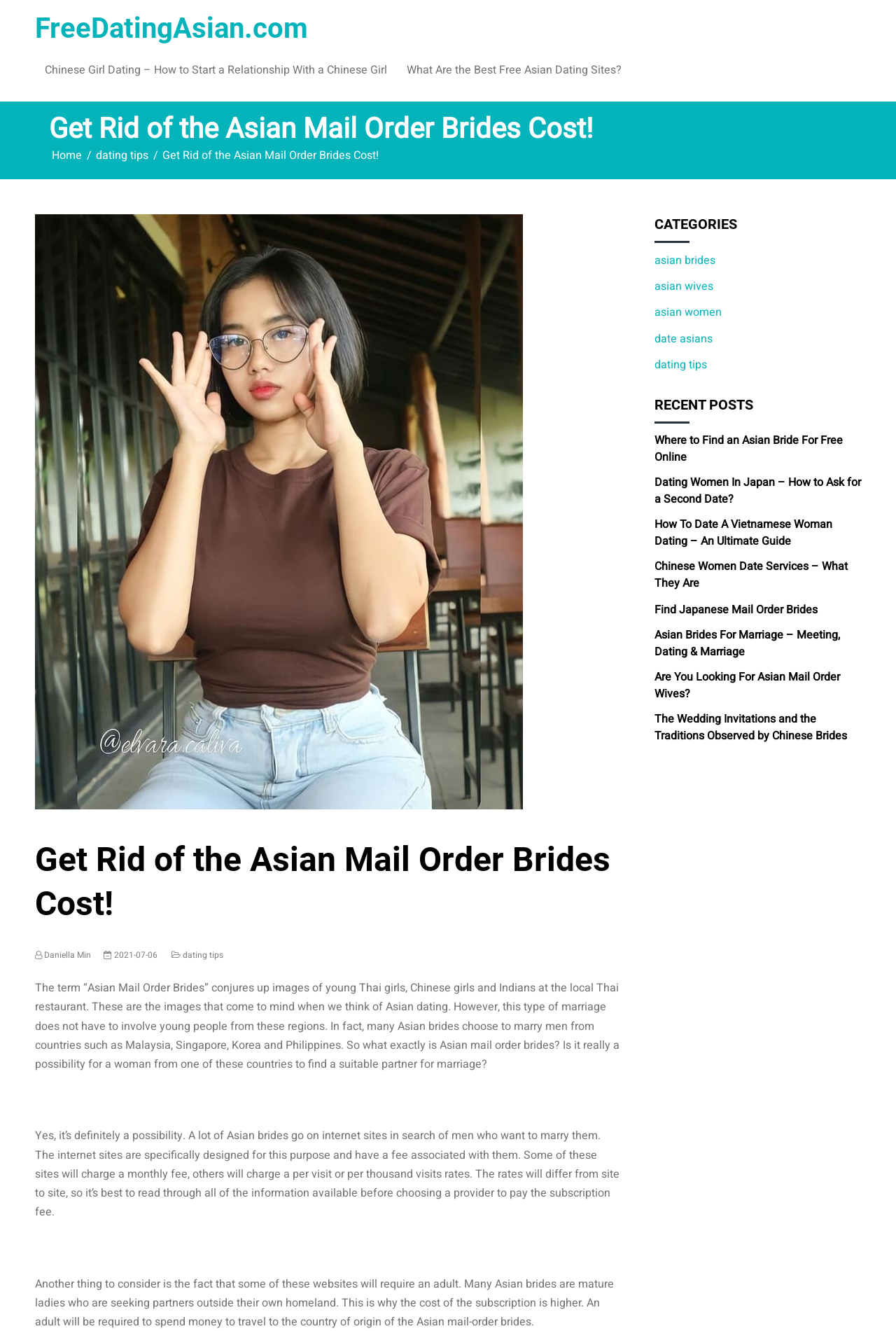Find the bounding box coordinates for the HTML element described in this sentence: "2021-07-062021-07-07". Provide the coordinates as four float numbers between 0 and 1, in the format [left, top, right, bottom].

[0.127, 0.713, 0.176, 0.722]